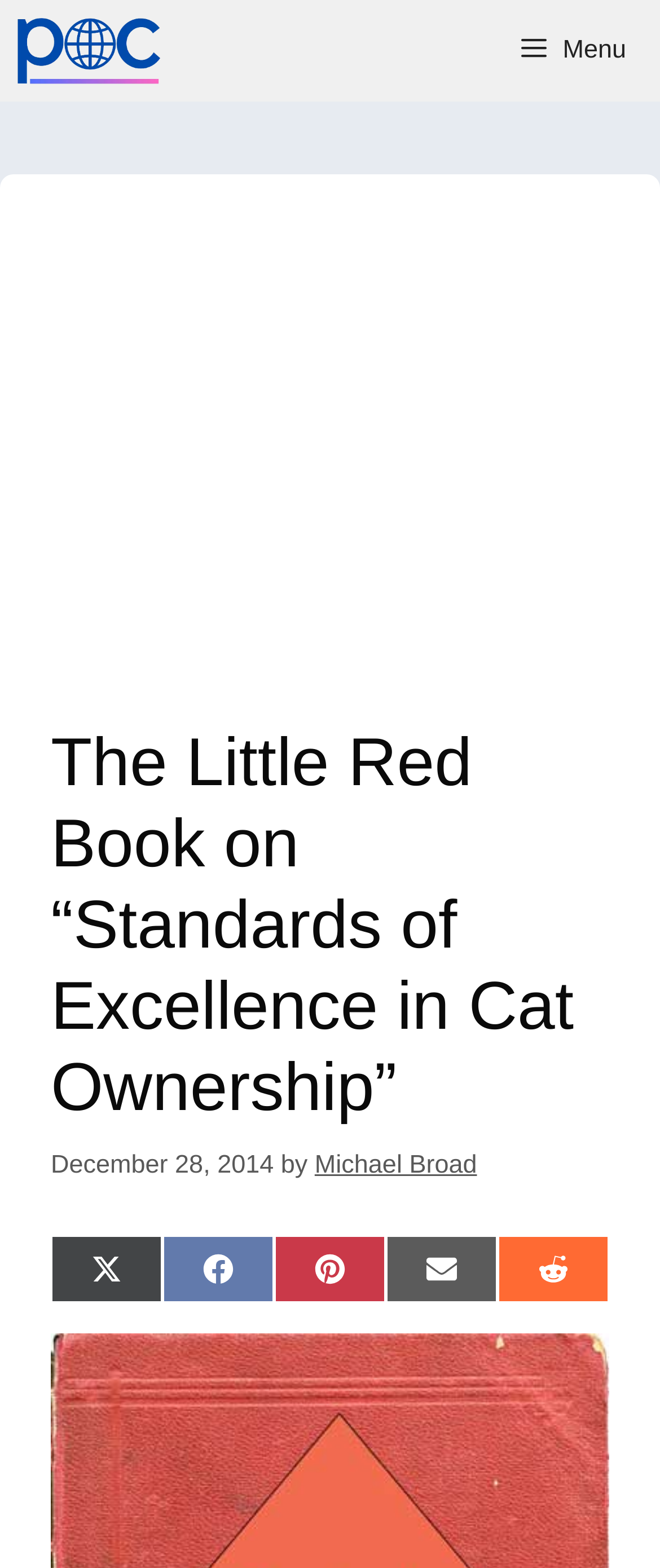Please specify the bounding box coordinates in the format (top-left x, top-left y, bottom-right x, bottom-right y), with all values as floating point numbers between 0 and 1. Identify the bounding box of the UI element described by: Michael Broad

[0.477, 0.733, 0.723, 0.752]